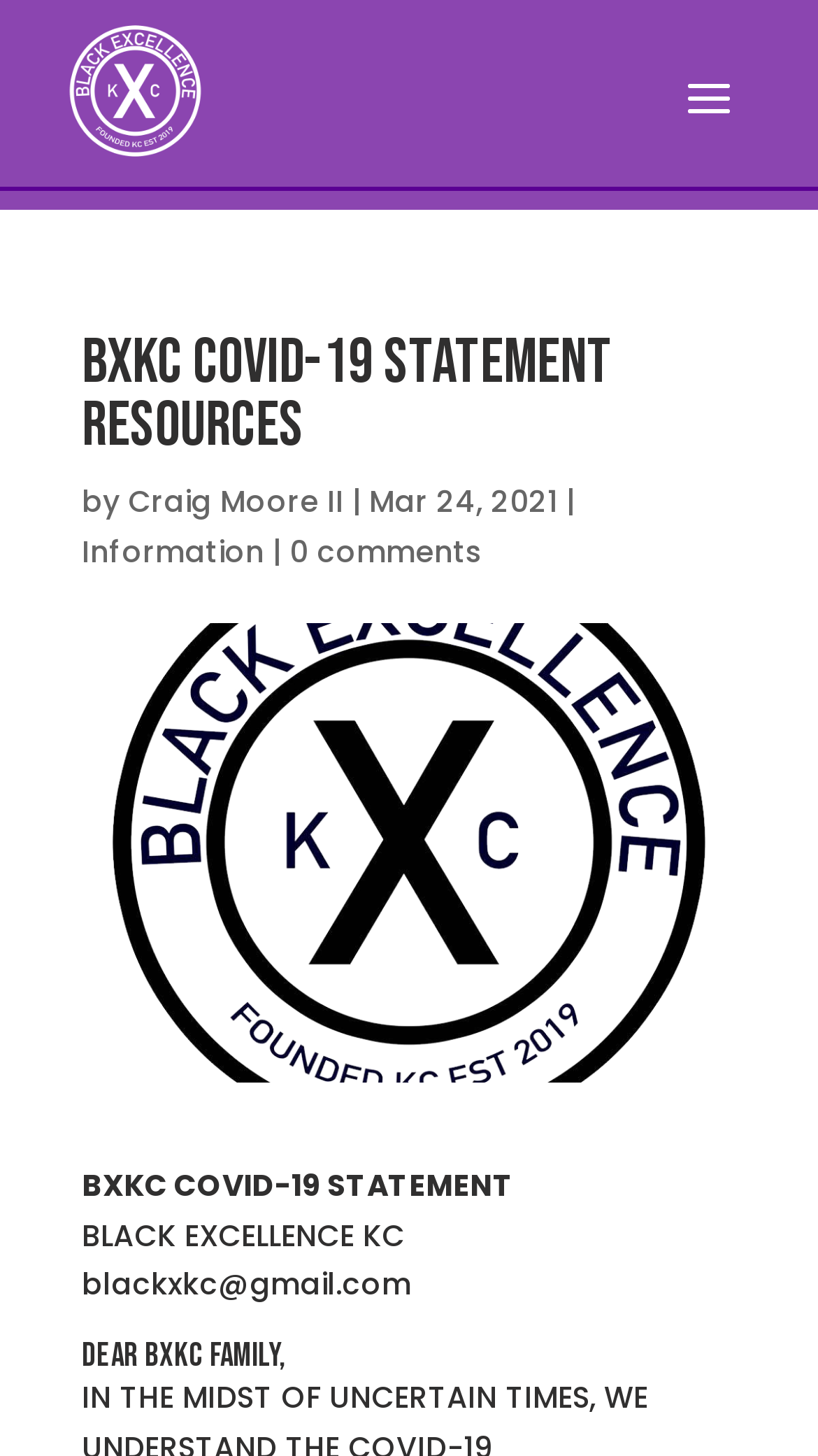Who wrote the COVID-19 statement?
Using the image, answer in one word or phrase.

Craig Moore II